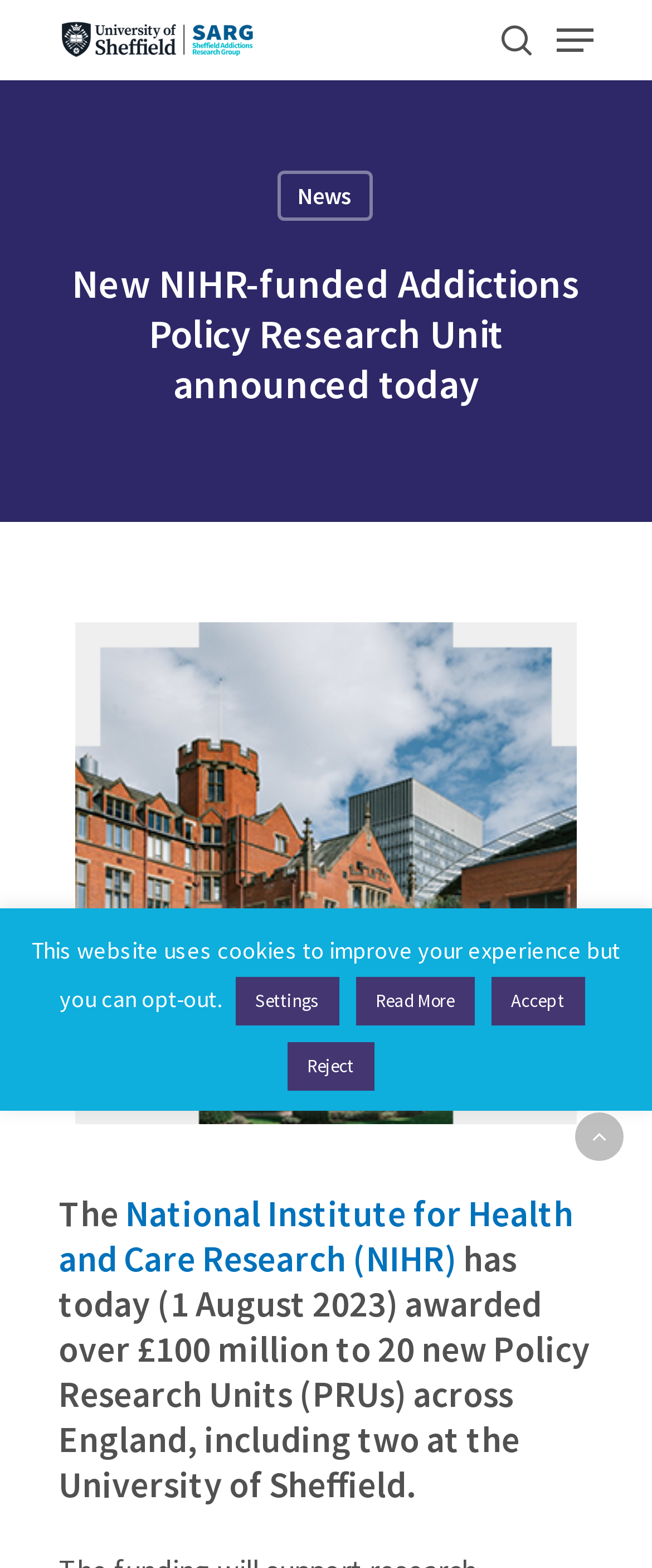What is the name of the institute mentioned in the webpage? Using the information from the screenshot, answer with a single word or phrase.

National Institute for Health and Care Research